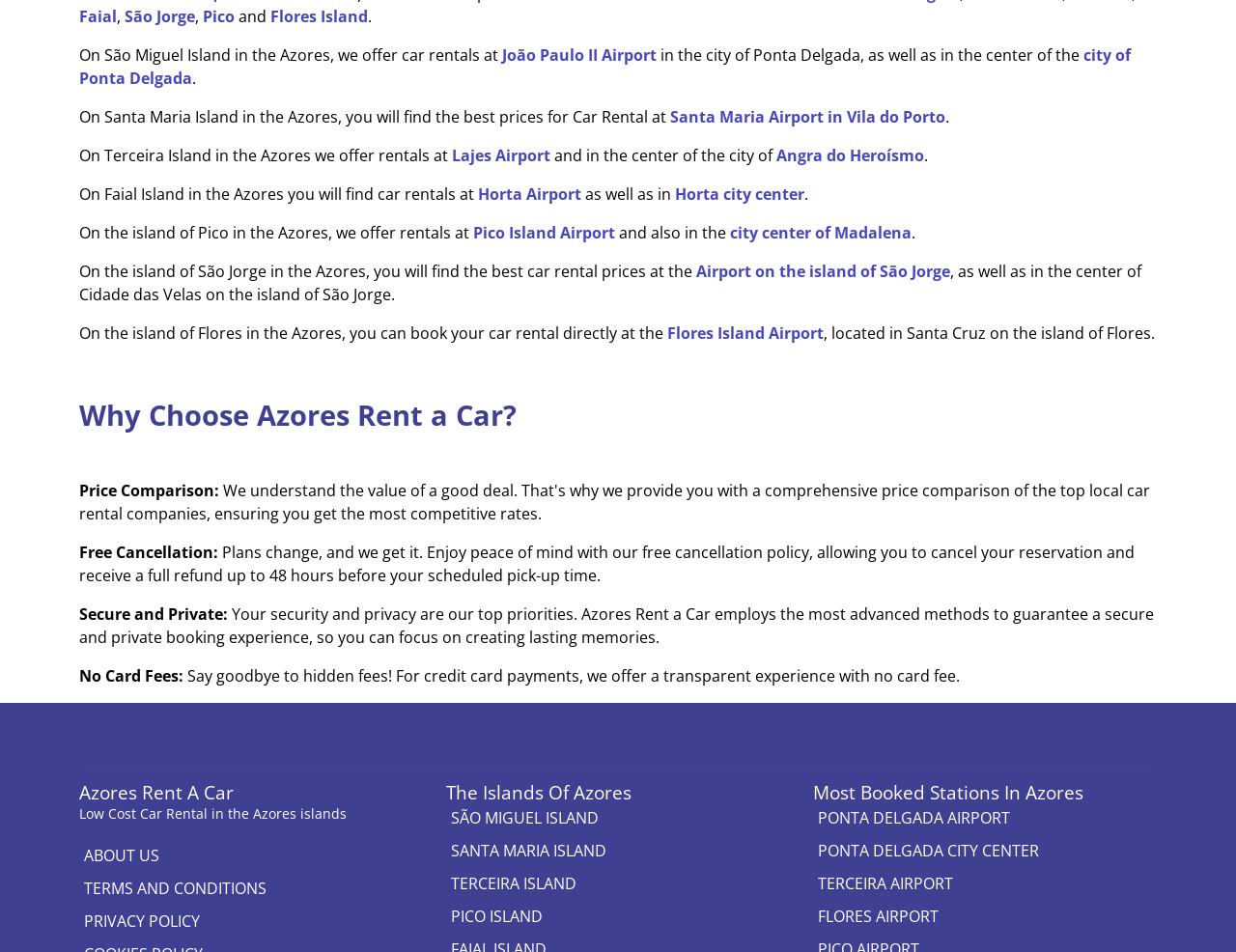Please identify the bounding box coordinates of the clickable area that will fulfill the following instruction: "Click on Faial link". The coordinates should be in the format of four float numbers between 0 and 1, i.e., [left, top, right, bottom].

[0.064, 0.006, 0.095, 0.029]